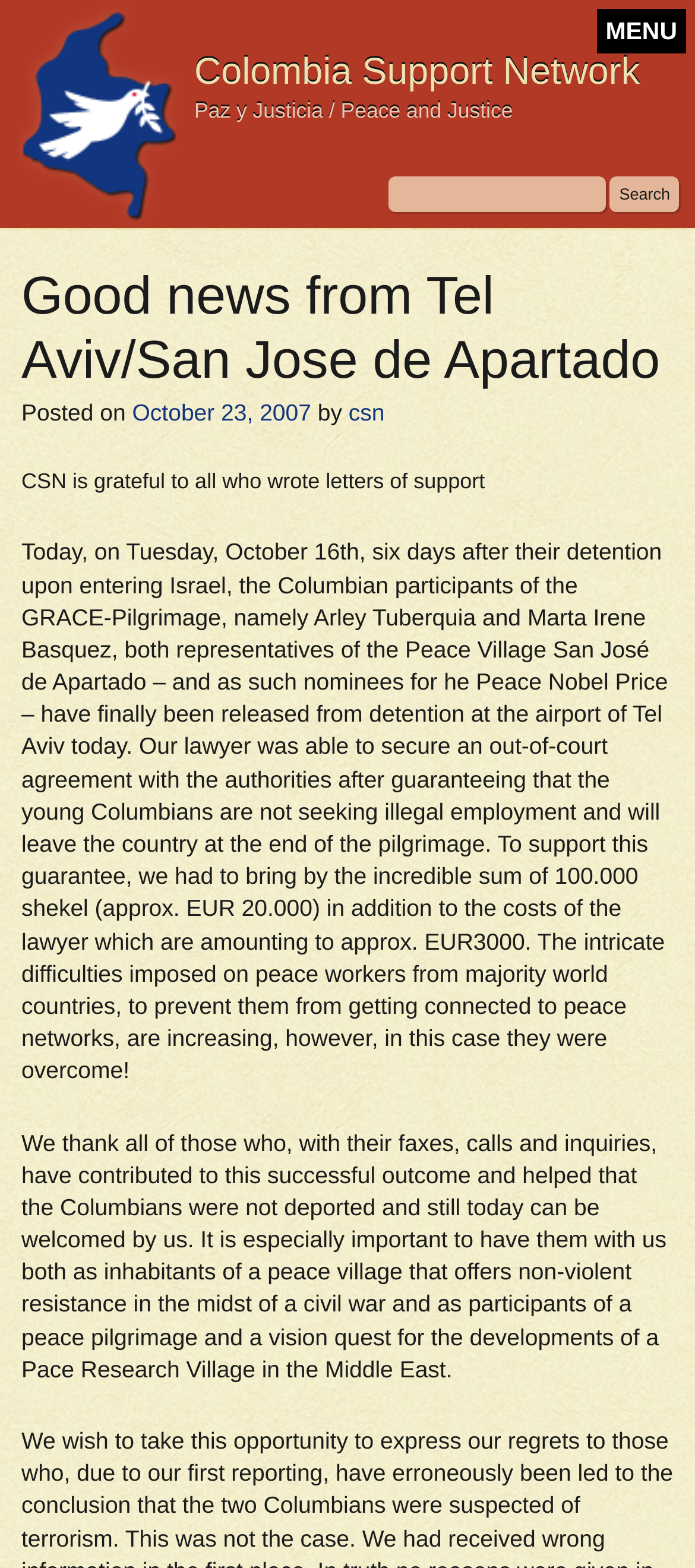Analyze the image and deliver a detailed answer to the question: What is the name of the organization?

The name of the organization can be found in the top-left corner of the webpage, where it is written as 'Colombia Support Network' in a heading element, and also as an image with the same text.